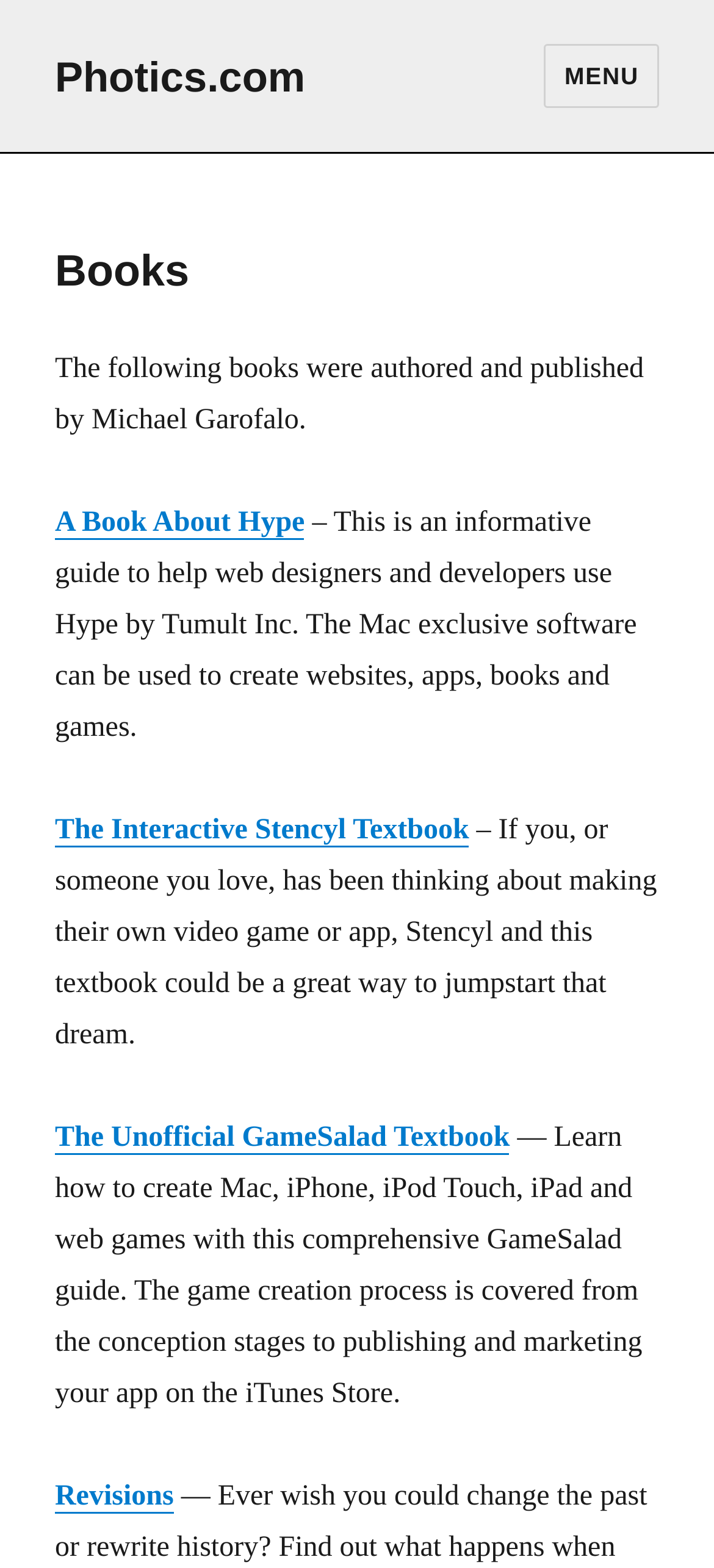What is the author of the books listed?
From the screenshot, provide a brief answer in one word or phrase.

Michael Garofalo